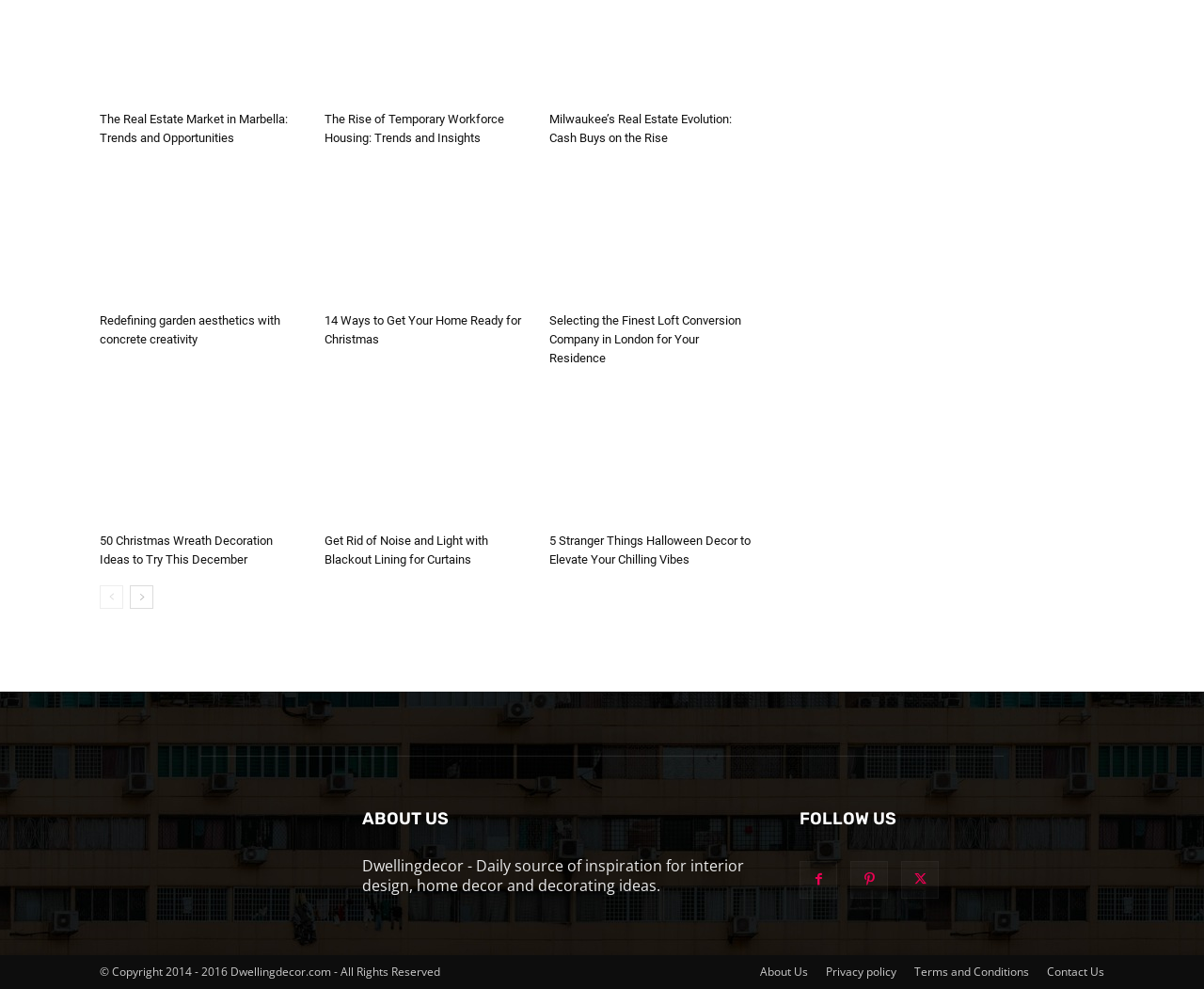Provide a single word or phrase to answer the given question: 
How many links are there on the webpage?

Multiple